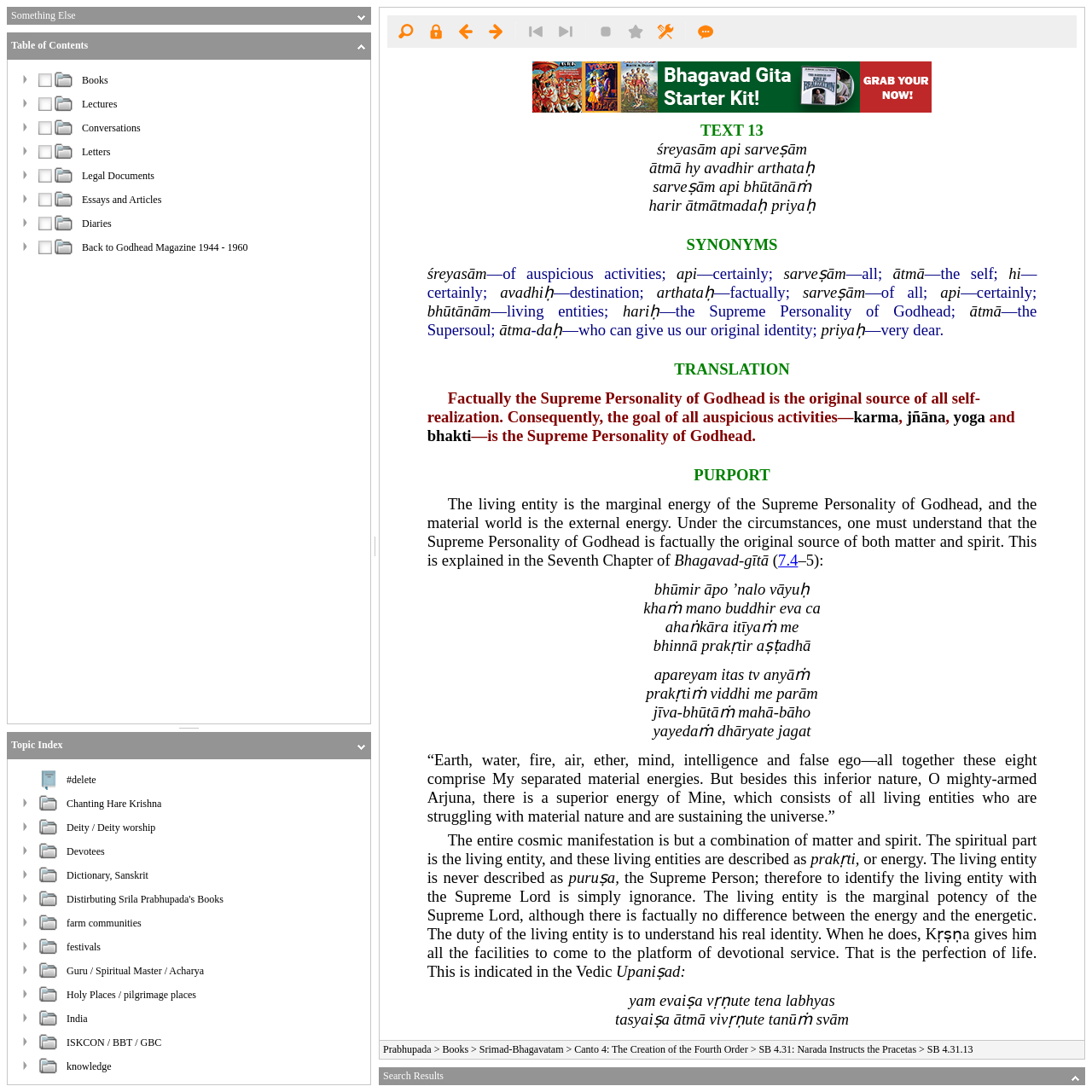What is the purpose of the images on the webpage?
Answer the question with a single word or phrase derived from the image.

Decoration